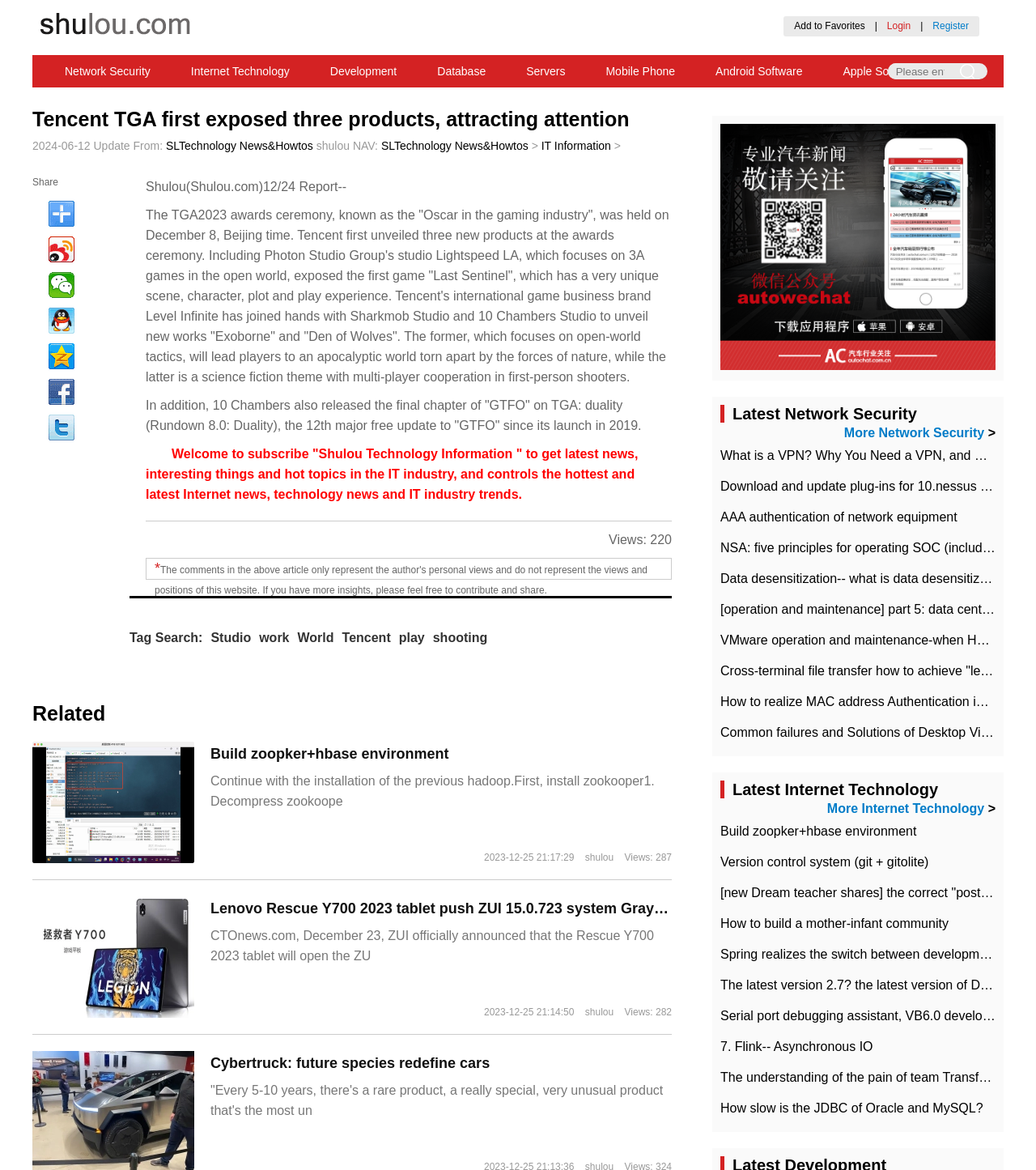Select the bounding box coordinates of the element I need to click to carry out the following instruction: "Login".

[0.856, 0.017, 0.879, 0.027]